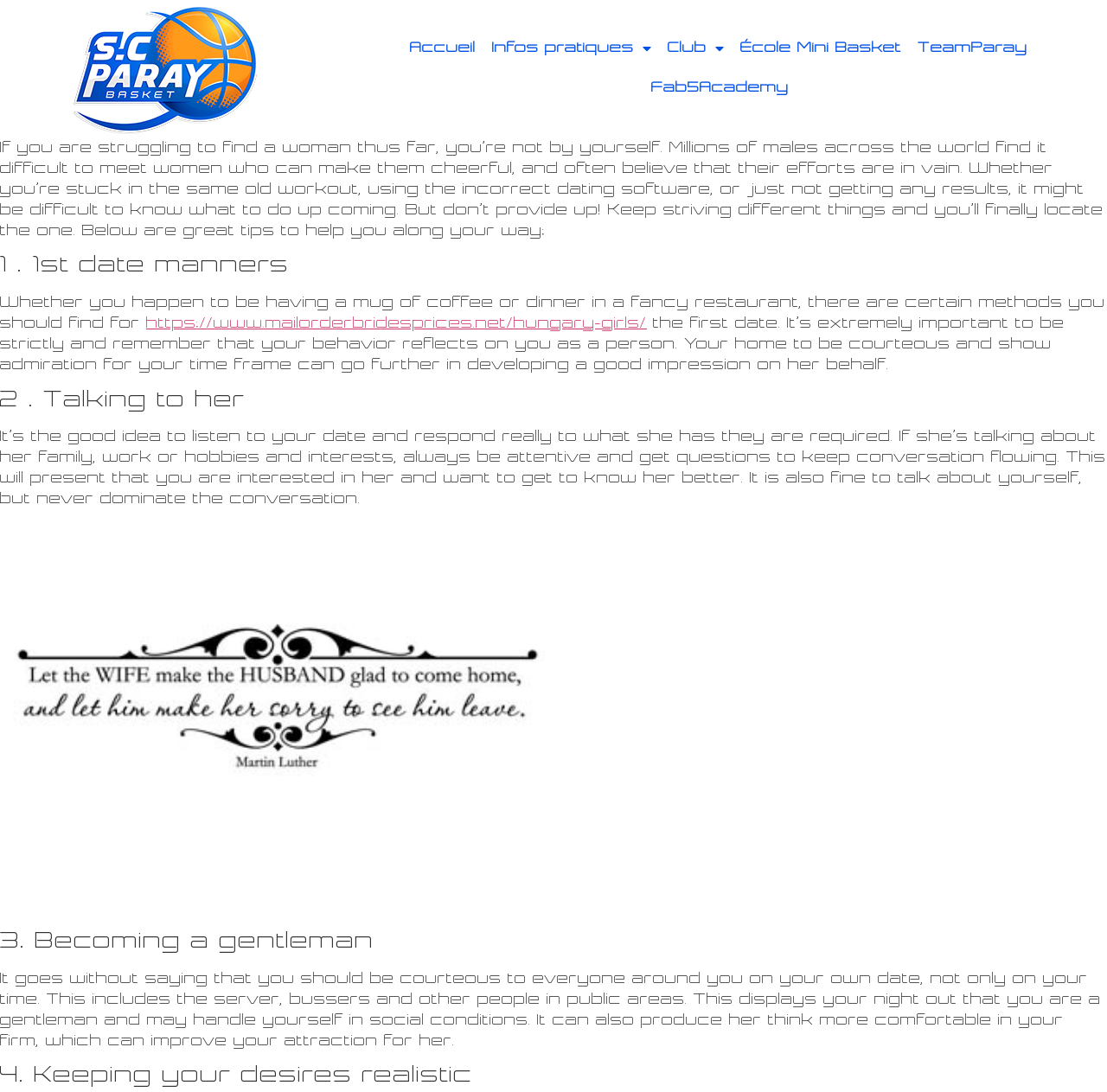Given the webpage screenshot and the description, determine the bounding box coordinates (top-left x, top-left y, bottom-right x, bottom-right y) that define the location of the UI element matching this description: https://www.mailorderbridesprices.net/hungary-girls/

[0.132, 0.291, 0.584, 0.303]